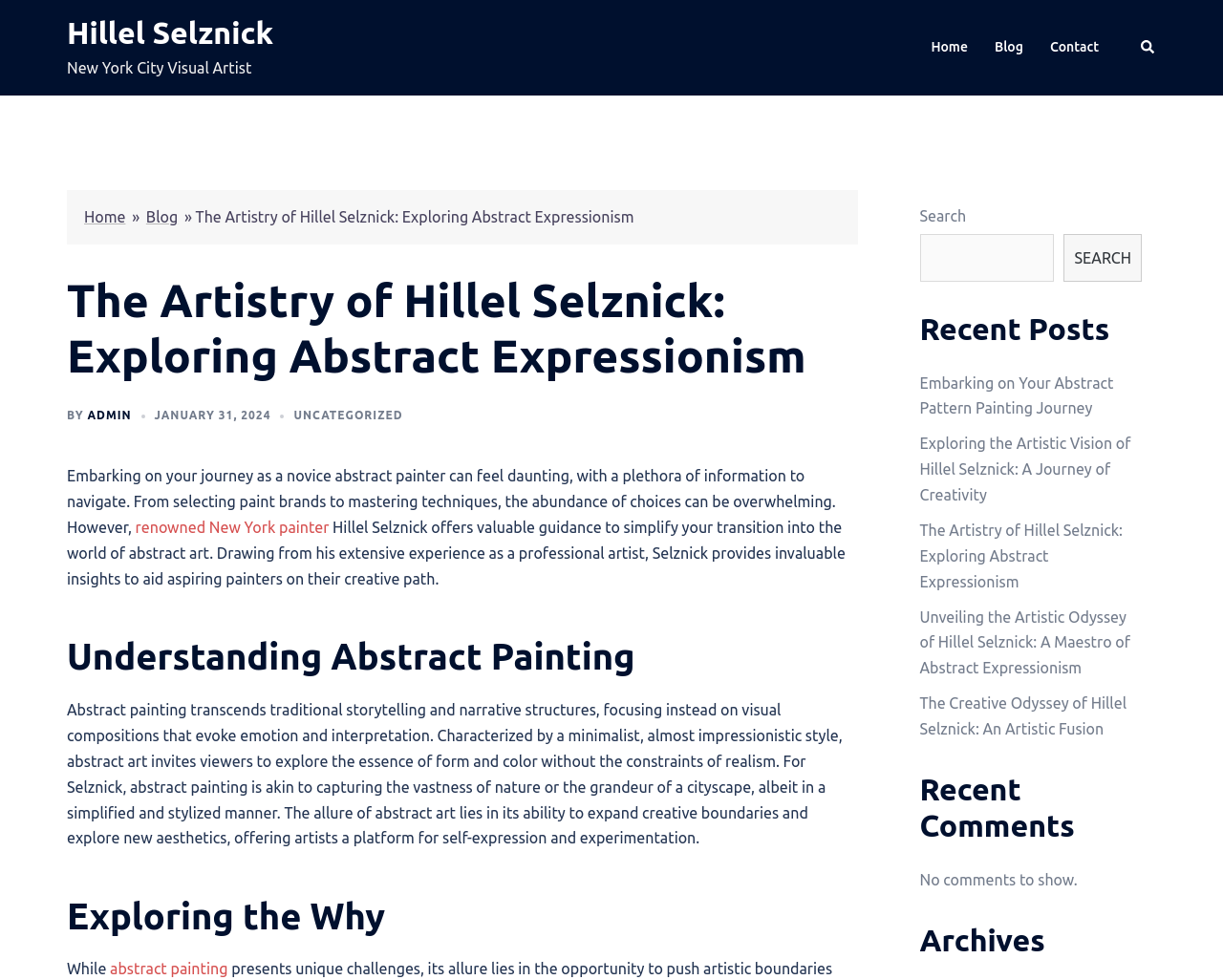Generate a thorough caption detailing the webpage content.

This webpage is about the artistry of Hillel Selznick, an abstract painter. At the top, there is a navigation menu with links to "Home", "Blog", "Contact", and "Search". The search function is accompanied by a small icon. 

Below the navigation menu, there is a header section with the title "The Artistry of Hillel Selznick: Exploring Abstract Expressionism" and a subtitle "BY ADMIN JANUARY 31, 2024". 

The main content of the webpage is divided into several sections. The first section provides guidance for novice abstract painters, citing the overwhelming amount of information available and introducing Hillel Selznick as a renowned painter who offers valuable insights. 

The next section, "Understanding Abstract Painting", explains the essence of abstract art, describing it as a visual composition that evokes emotion and interpretation. 

The following section, "Exploring the Why", delves deeper into the world of abstract art, discussing its ability to expand creative boundaries and explore new aesthetics.

On the right side of the webpage, there are several sections, including "Recent Posts", "Recent Comments", and "Archives". The "Recent Posts" section lists five article titles related to Hillel Selznick's artistry, while the "Recent Comments" section indicates that there are no comments to show. The "Archives" section is located at the bottom of the right sidebar.